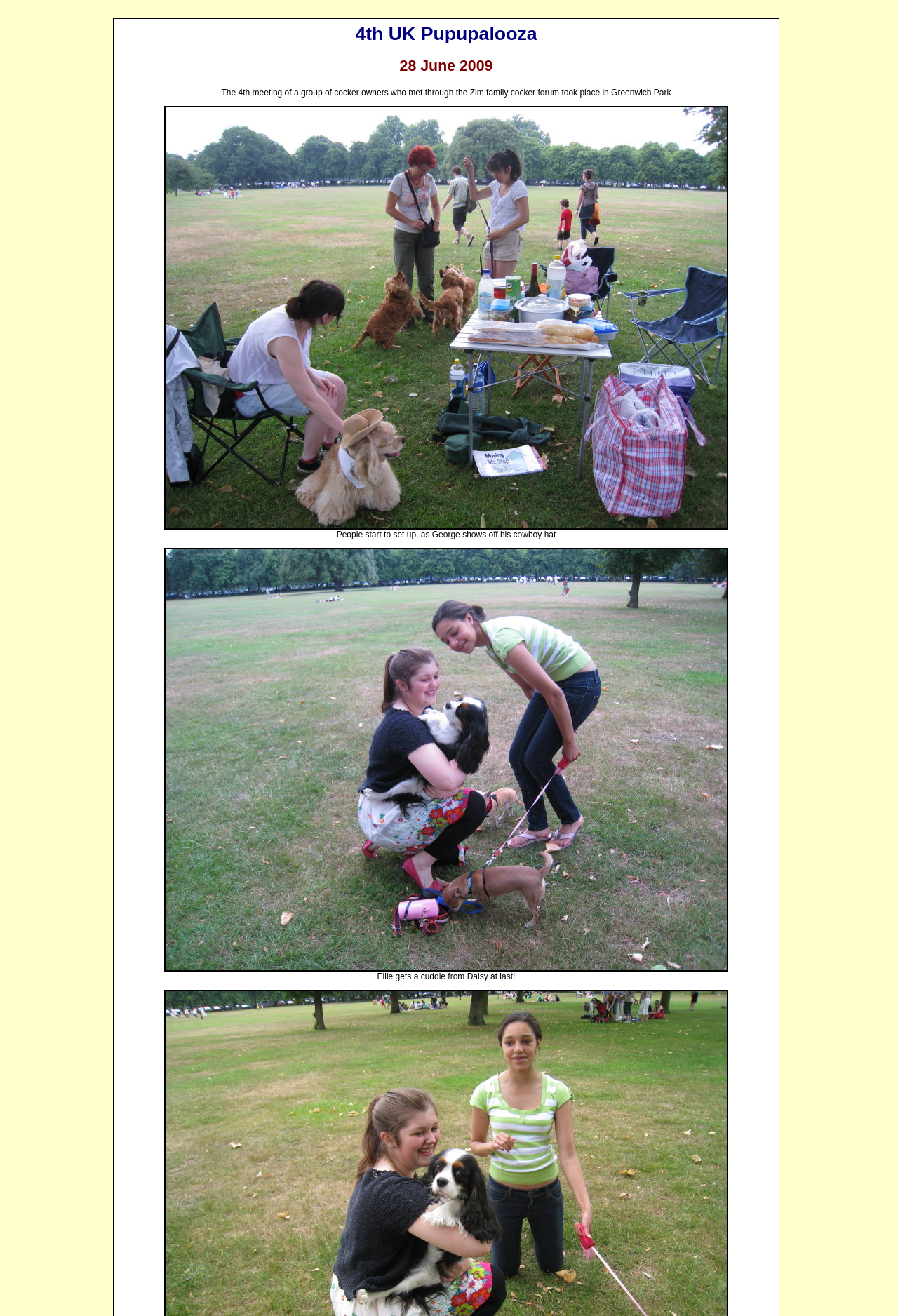Answer the following query with a single word or phrase:
What is George showing off?

cowboy hat